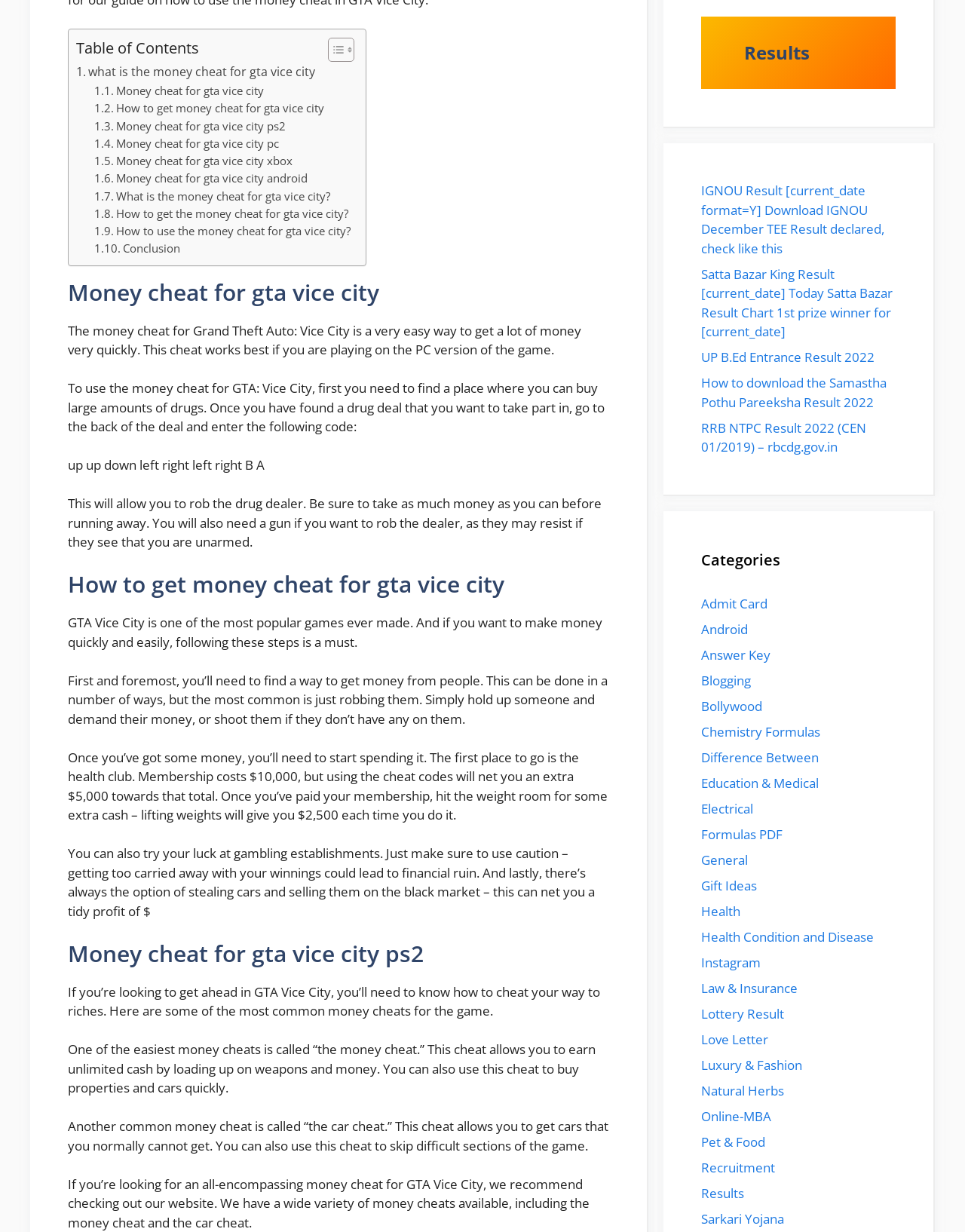Refer to the image and offer a detailed explanation in response to the question: What is the 'money cheat' for GTA Vice City?

According to the webpage, the 'money cheat' for GTA Vice City is a code that can be entered to earn unlimited cash. The code is 'up up down left right left right B A', which can be entered during gameplay to get a lot of money quickly.